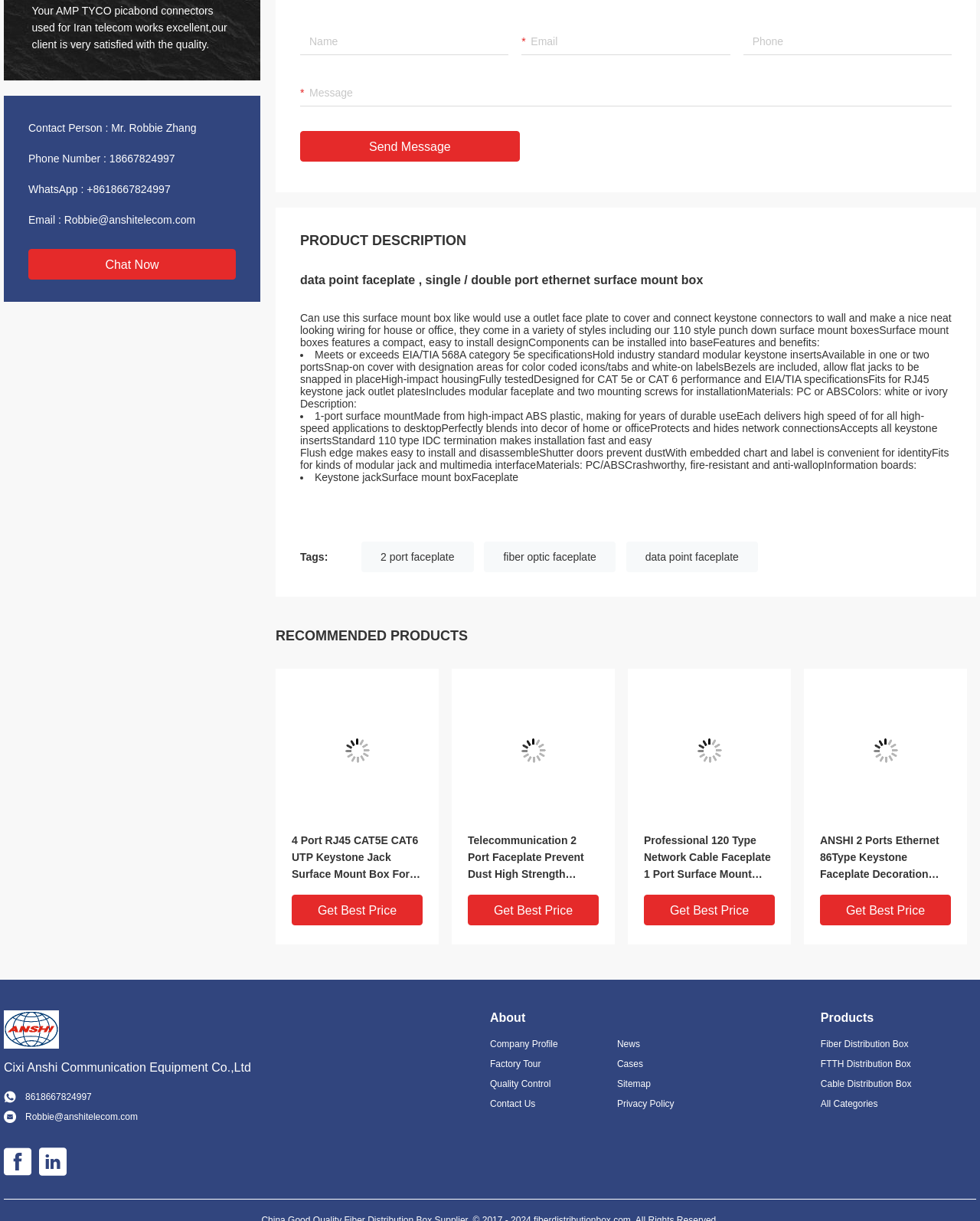Can you identify the bounding box coordinates of the clickable region needed to carry out this instruction: 'View the company's home page'? The coordinates should be four float numbers within the range of 0 to 1, stated as [left, top, right, bottom].

None